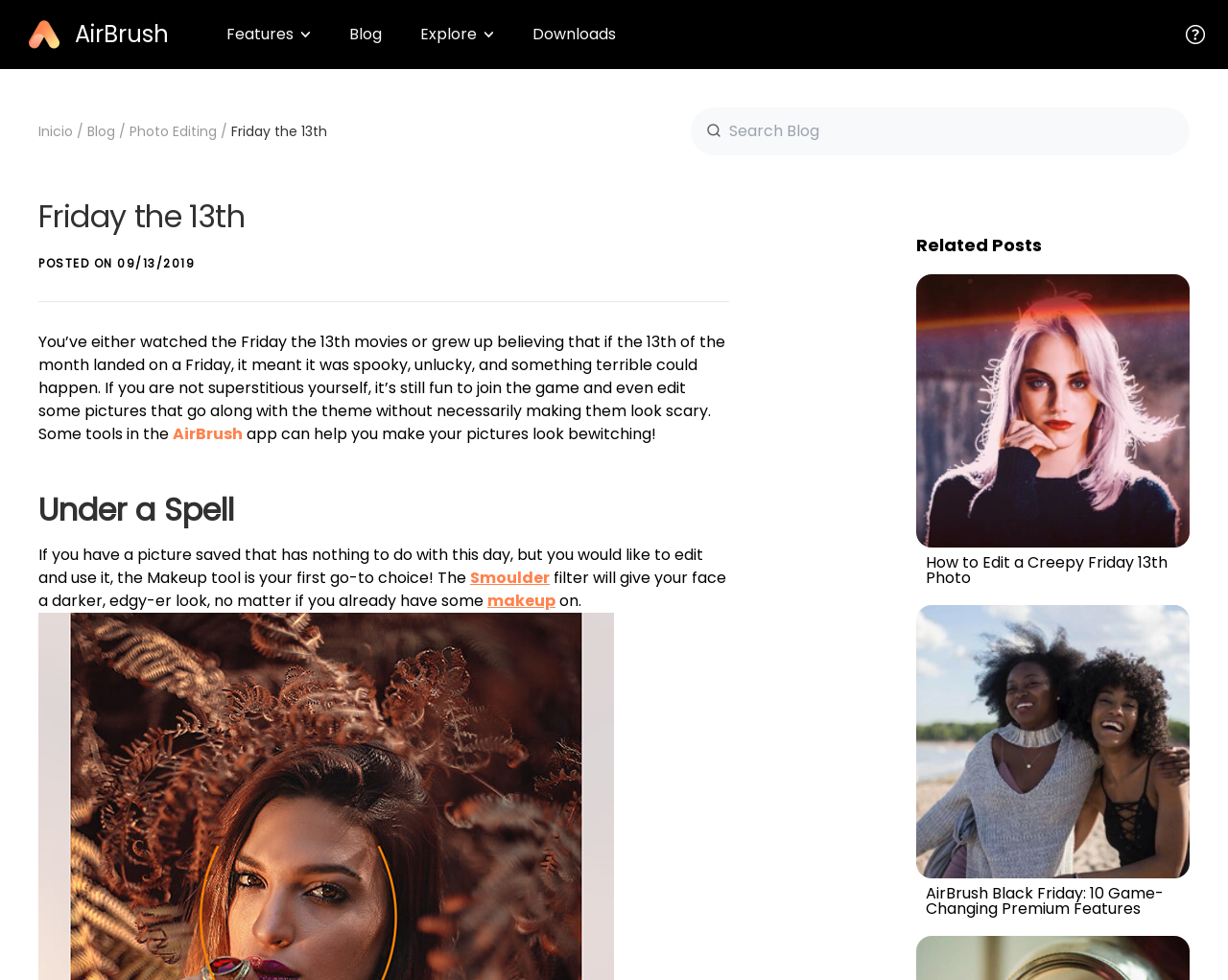Provide a thorough description of the webpage you see.

The webpage is about AirBrush, a portrait editor for creators. At the top, there is a small image on the left, followed by a series of links and text elements, including "Features", "Blog", "Explore", and "Downloads". On the right side, there is a small link to "faq" with an accompanying image.

Below this top section, there is a navigation menu with links to "Inicio", "Blog", "Photo Editing", and other options. Next to this menu, there is a large image, and below it, a search box labeled "Search Blog".

The main content of the page is a blog post titled "Friday the 13th". The post has a heading and a date, "09/13/2019", followed by a block of text that discusses the superstition surrounding Friday the 13th and how AirBrush can be used to edit pictures with a spooky theme. The text also mentions the Makeup tool and its "Smoulder" filter, which can give a darker, edgy look to a face.

Below the main content, there is a section titled "Related Posts" with two links to other blog posts, "How to Edit a Creepy Friday 13th Photo" and "AirBrush Black Friday: 10 Game-Changing Premium Features". Each link has an accompanying image.